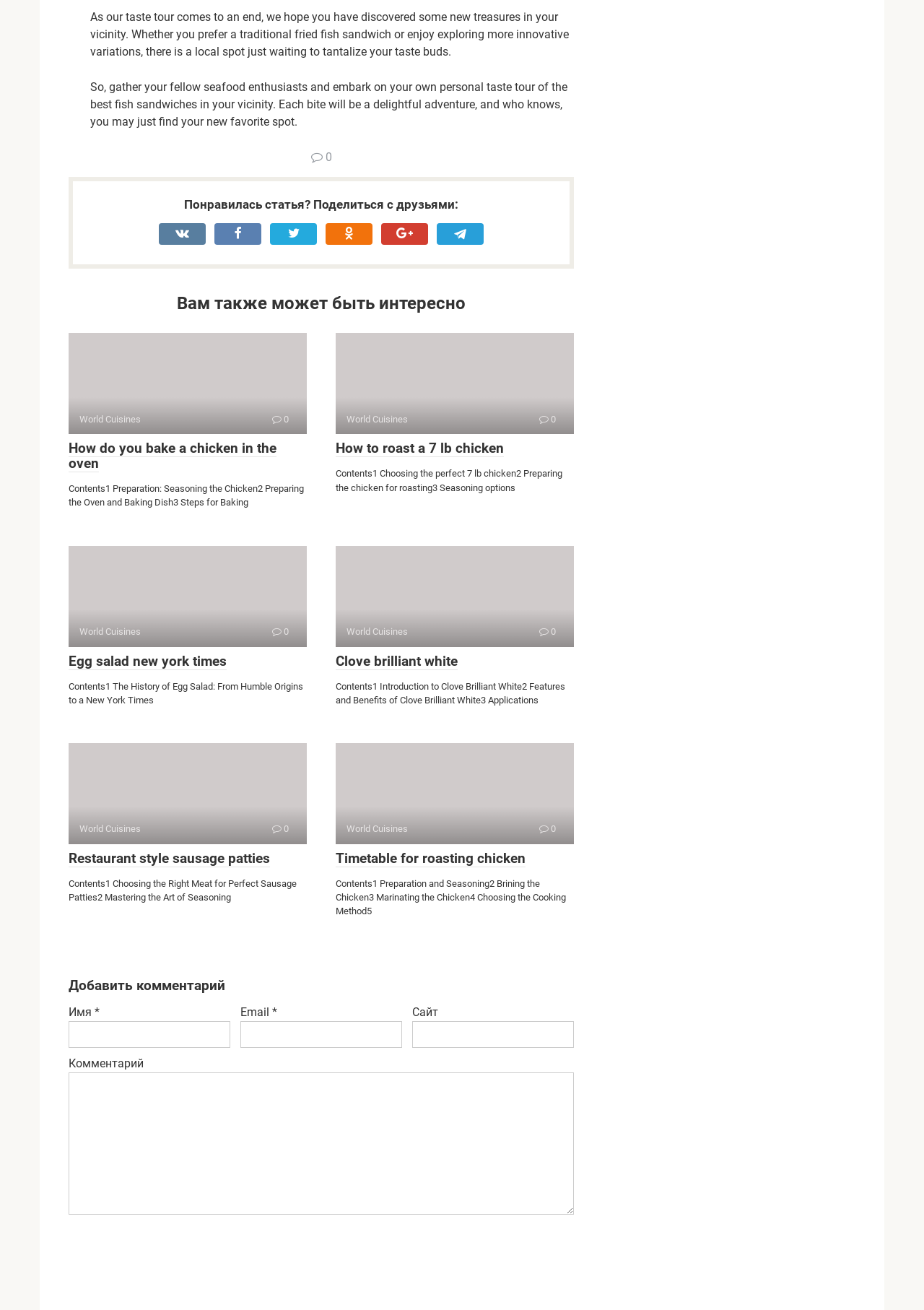Please identify the bounding box coordinates of the area that needs to be clicked to follow this instruction: "Leave a comment".

[0.074, 0.746, 0.244, 0.759]